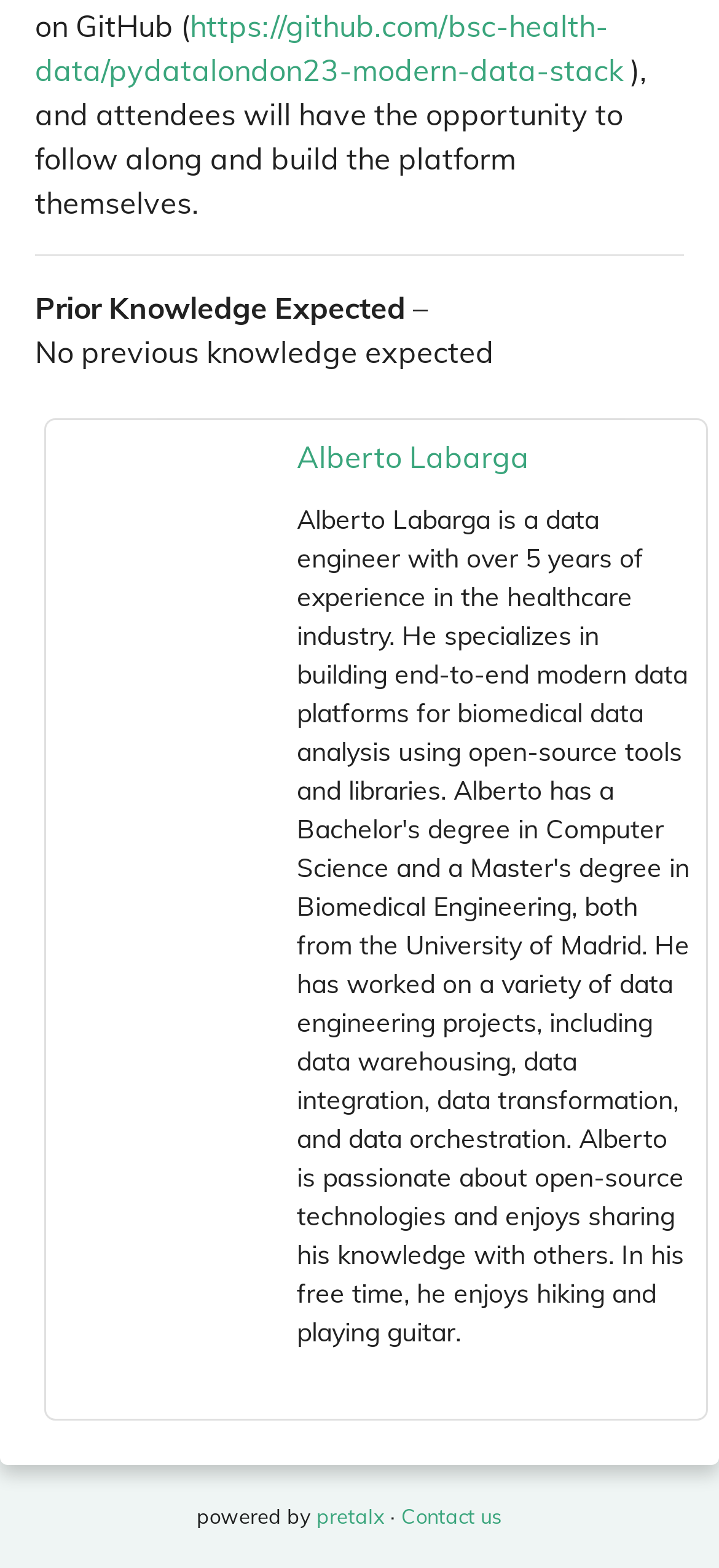What is the opportunity for attendees?
Examine the image and provide an in-depth answer to the question.

According to the StaticText element, attendees will have the opportunity to follow along and build the platform themselves, indicating that the event is a hands-on experience.